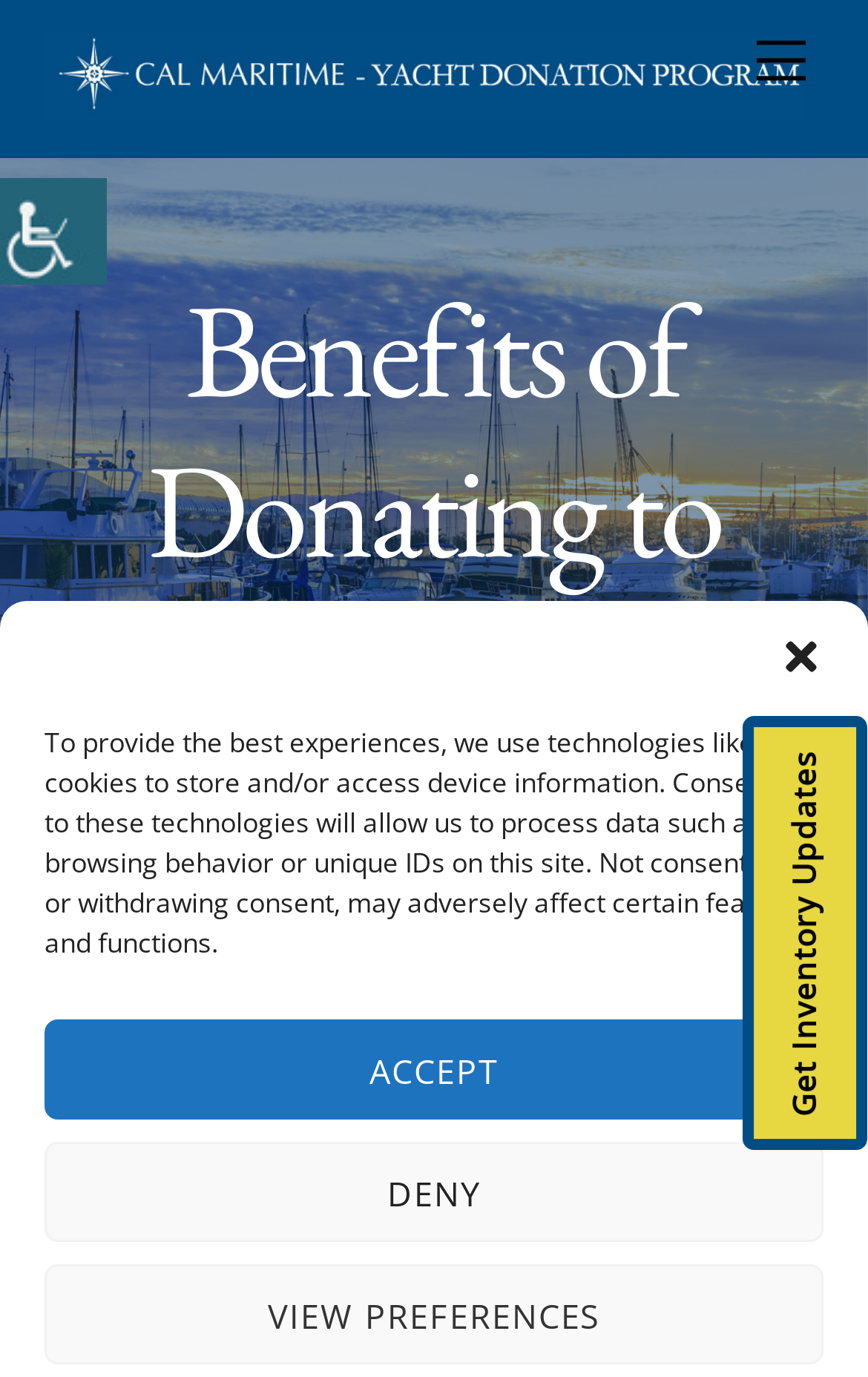Determine the bounding box coordinates of the UI element that matches the following description: "alt="Cal Maritime CMAF Logo" title="cal-maritime"". The coordinates should be four float numbers between 0 and 1 in the format [left, top, right, bottom].

[0.05, 0.045, 0.924, 0.099]